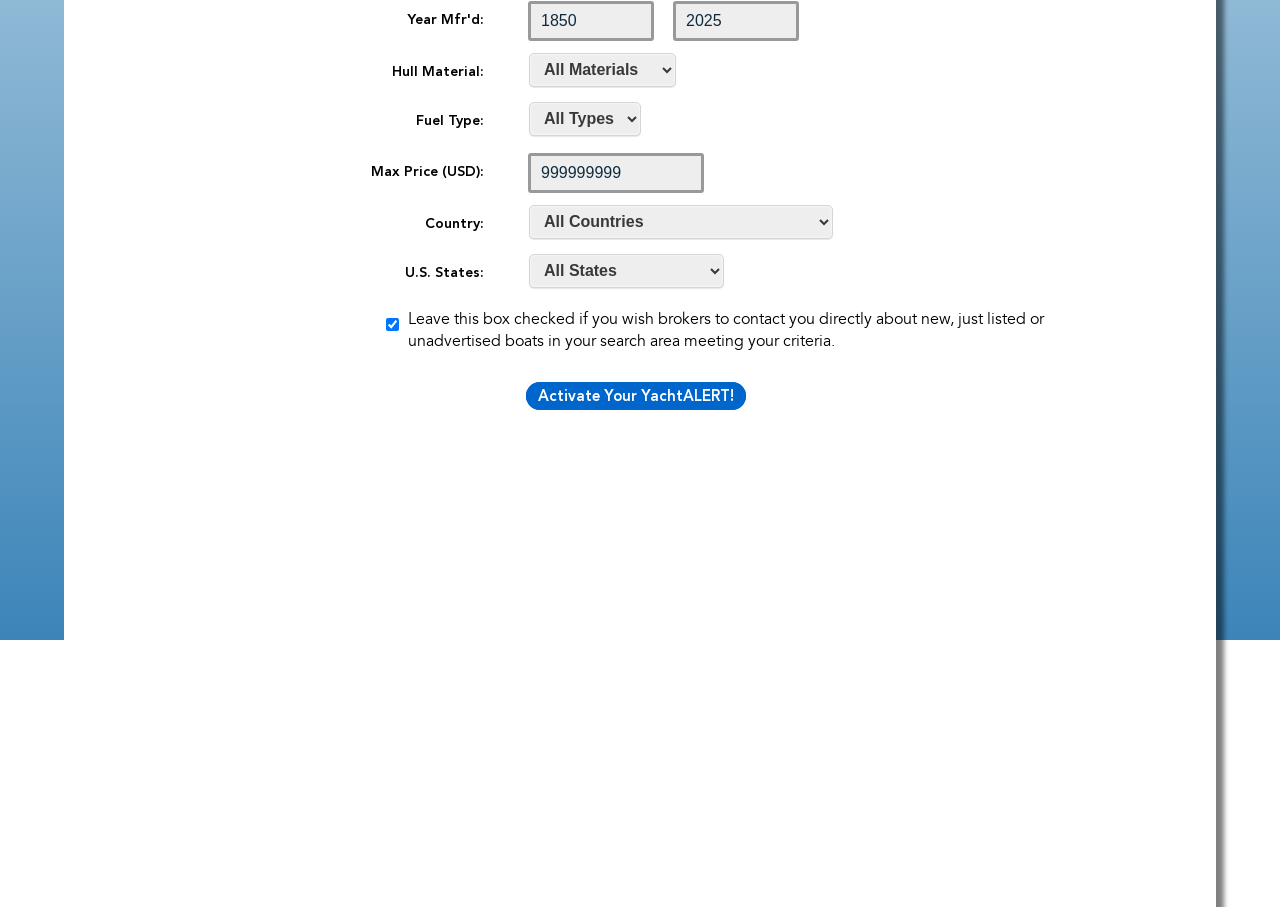Given the element description: "aria-label="Advertisement" name="aswift_1" title="Advertisement"", predict the bounding box coordinates of this UI element. The coordinates must be four float numbers between 0 and 1, given as [left, top, right, bottom].

[0.302, 0.493, 0.87, 0.592]